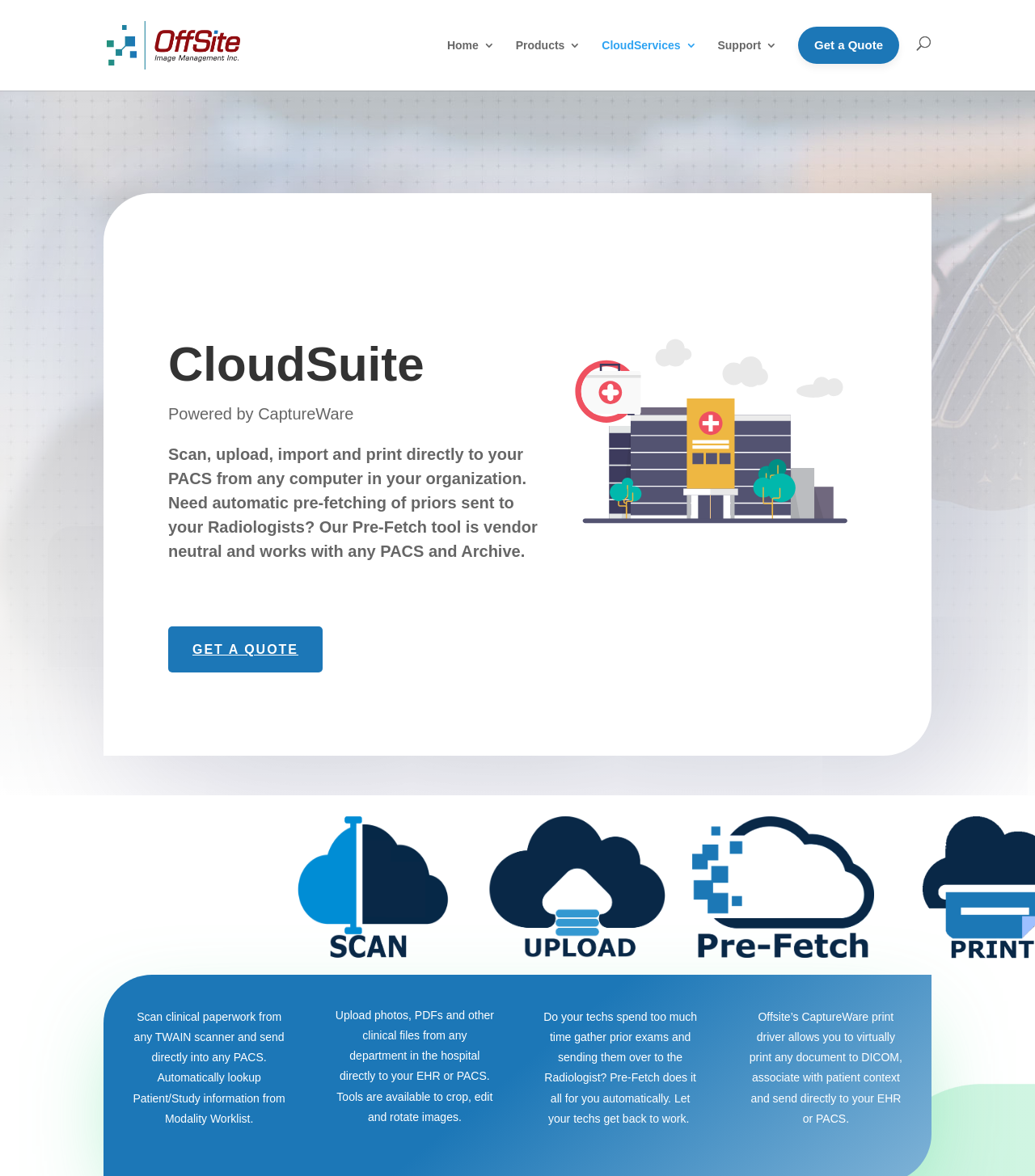What is the name of the website?
Kindly offer a comprehensive and detailed response to the question.

I determined the name of the website by looking at the heading element with the text 'CloudSuite' which is a prominent element on the webpage.